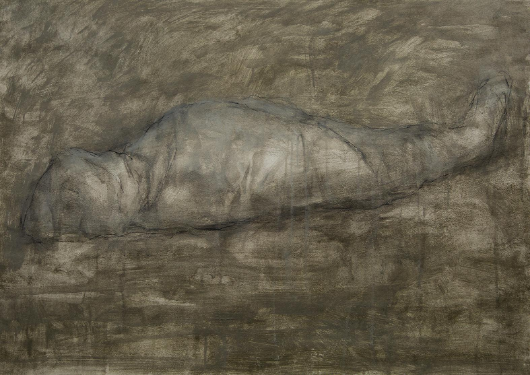Please respond to the question using a single word or phrase:
What is the theme of the exhibition 'Out of Time'?

Reality and self